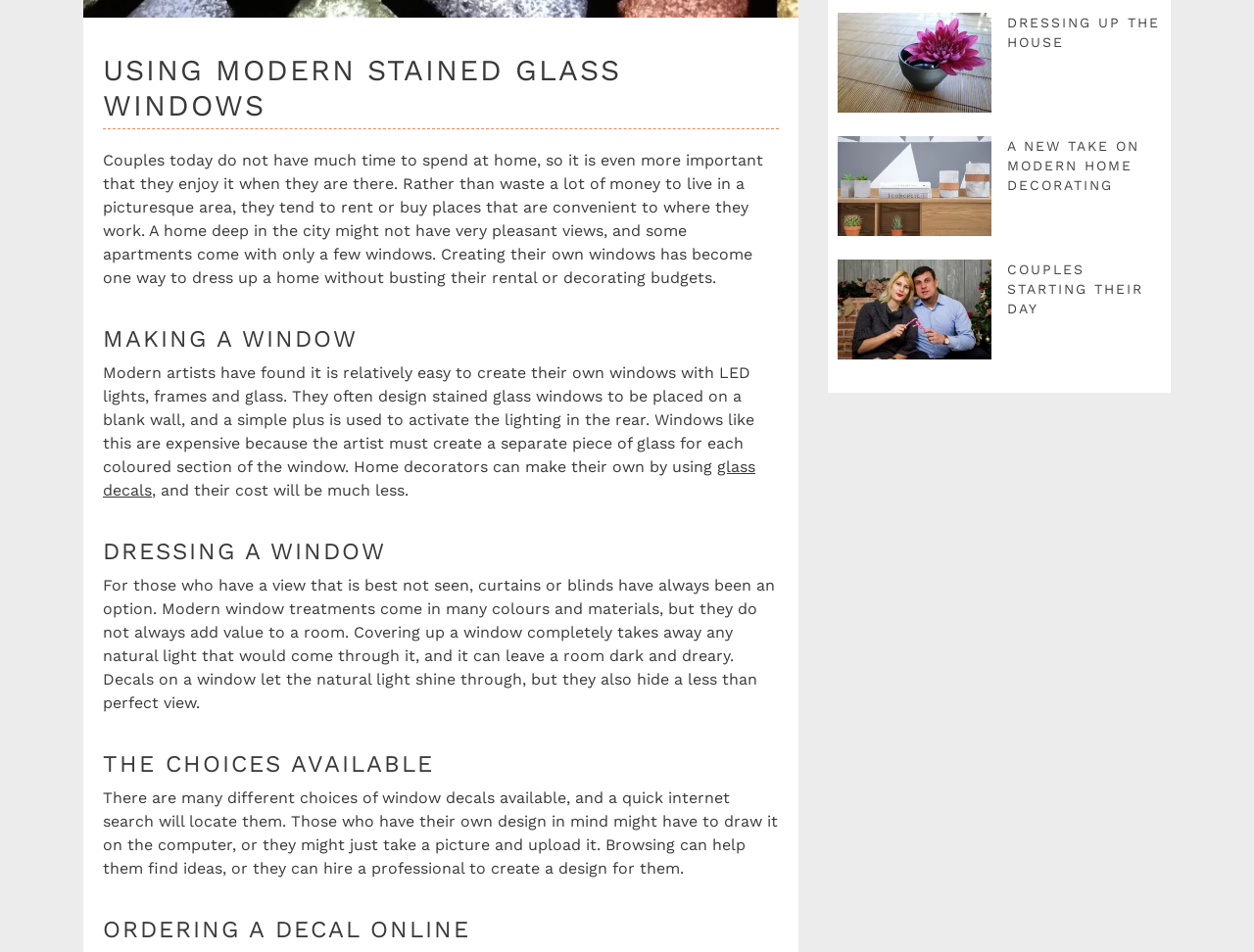Please determine the bounding box coordinates for the element with the description: "Dressing up the House".

[0.803, 0.015, 0.925, 0.052]